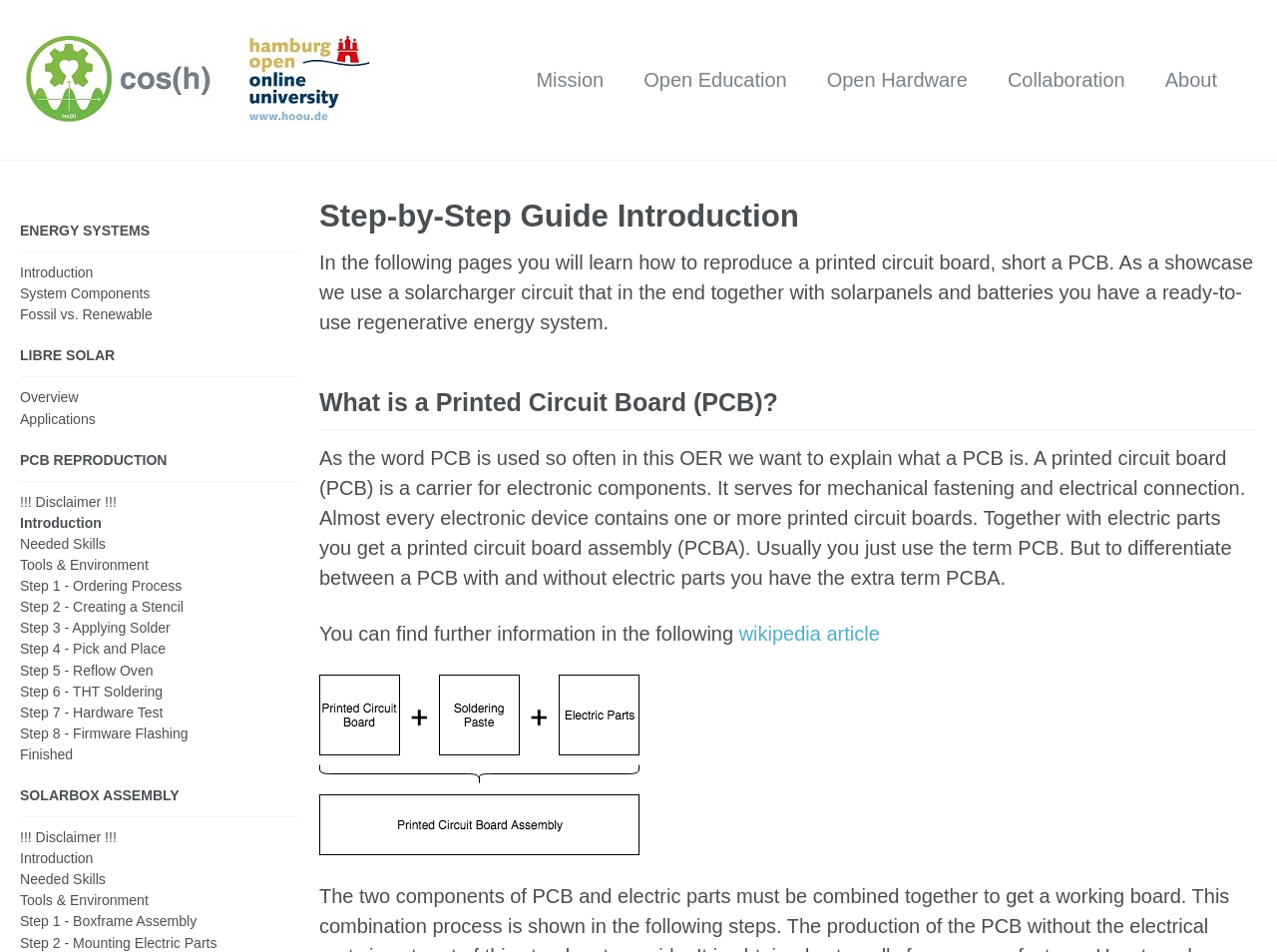What is the name of the energy system mentioned in the webpage?
Using the image as a reference, answer with just one word or a short phrase.

Regenerative energy system